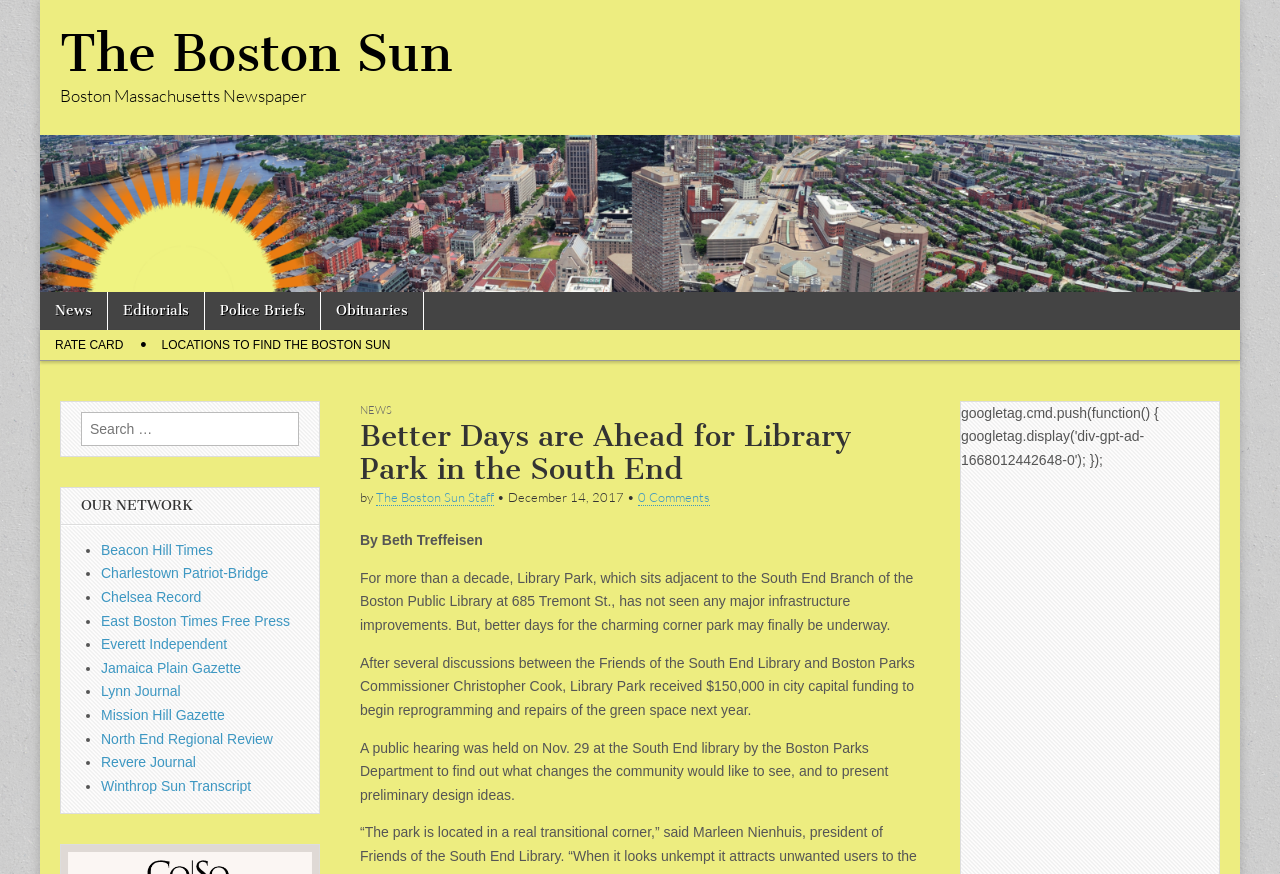Utilize the details in the image to thoroughly answer the following question: What is the name of the newspaper?

The webpage has multiple mentions of 'The Boston Sun', including in the heading and in the links, indicating that the newspaper being referred to is The Boston Sun.